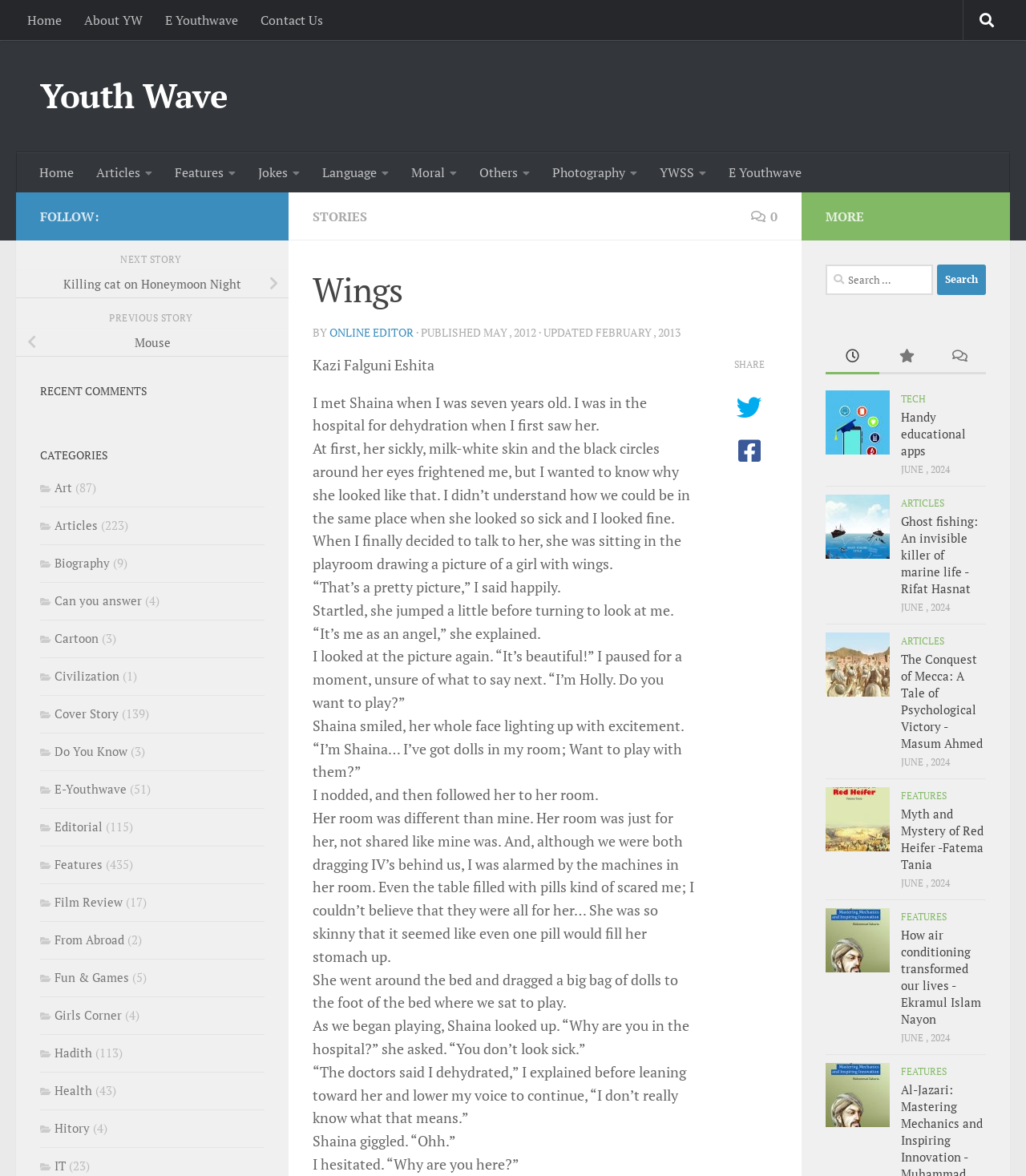What is the name of the website?
Give a detailed and exhaustive answer to the question.

The website's name is mentioned in the top navigation bar, with links to 'Home', 'About YW', 'E Youthwave', and 'Contact Us'.